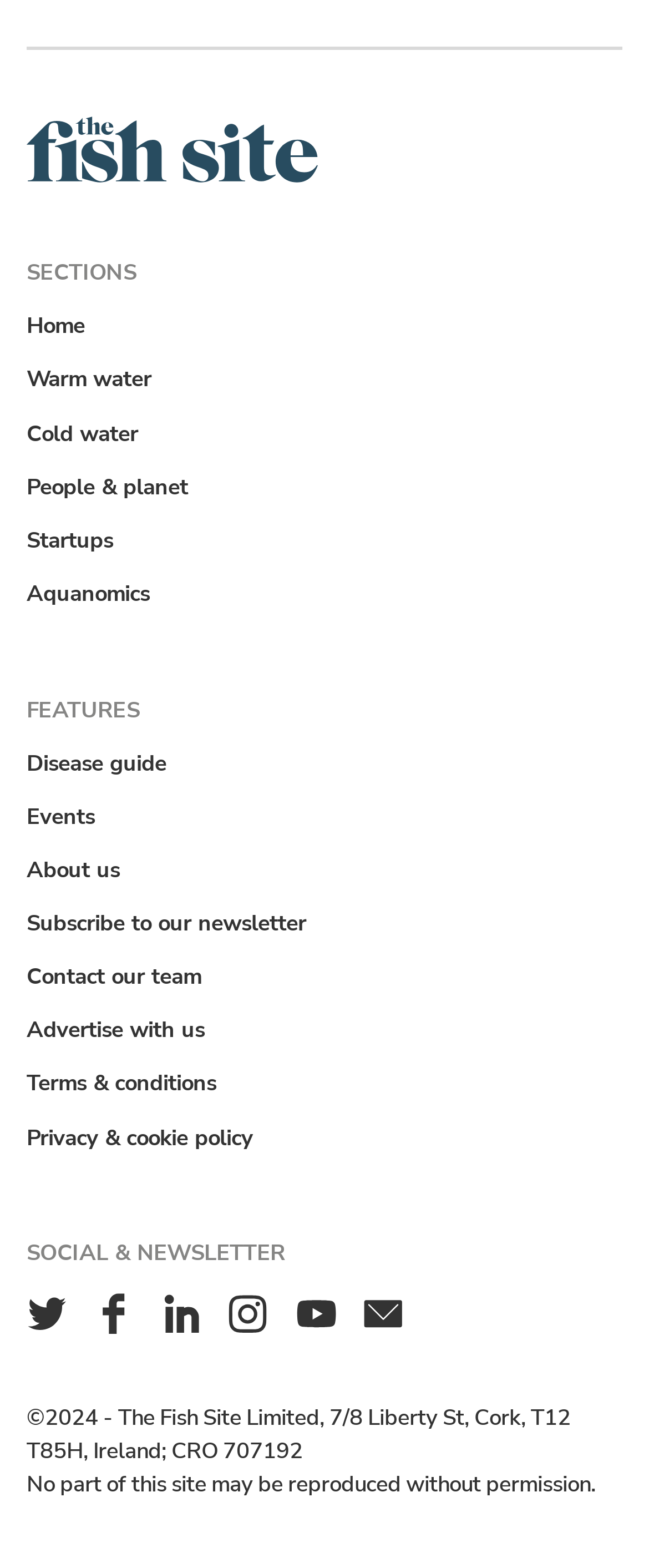Locate the bounding box coordinates of the clickable part needed for the task: "Check the sports news".

None